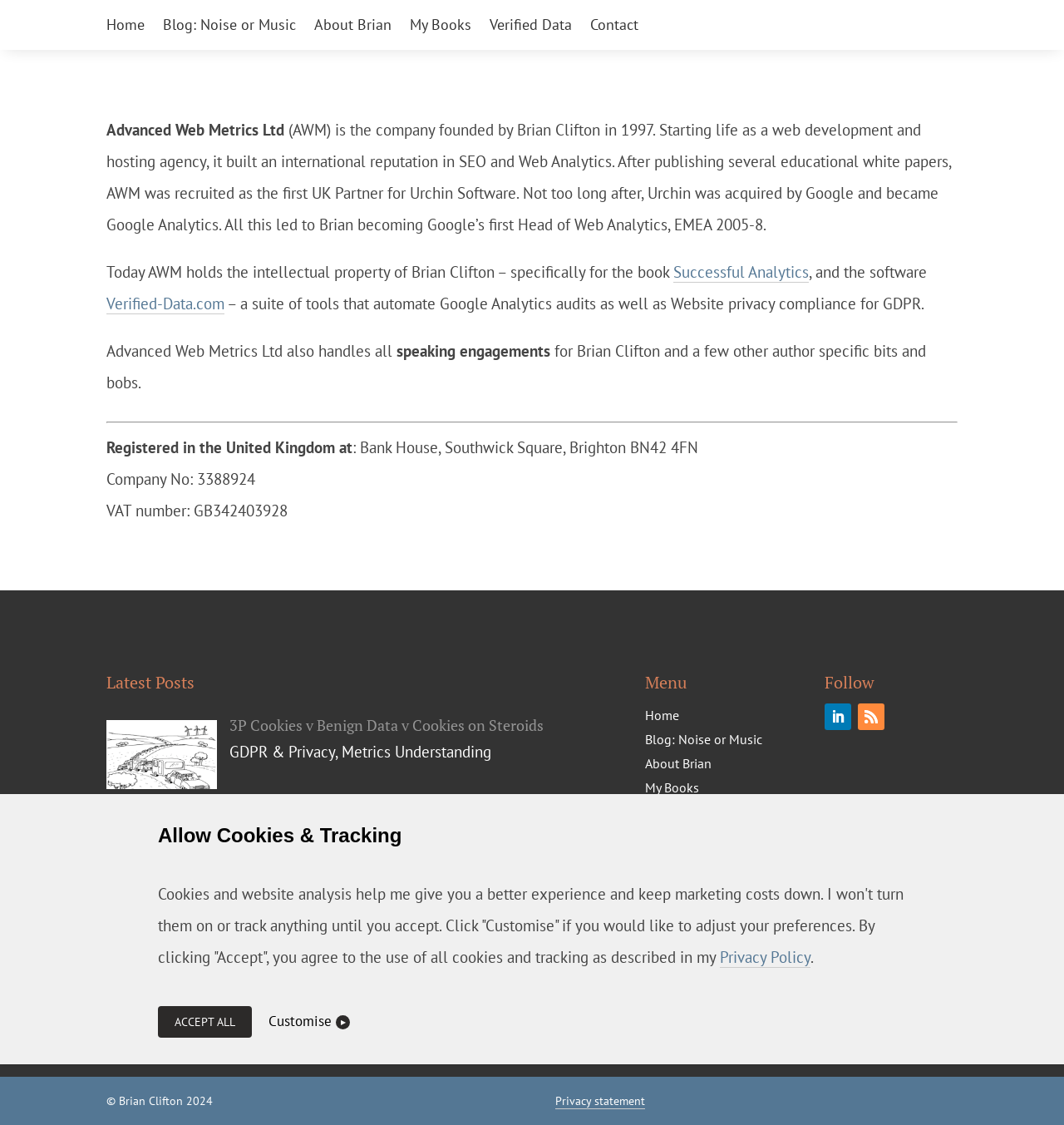Determine the bounding box coordinates for the area that should be clicked to carry out the following instruction: "Click Home".

[0.1, 0.017, 0.136, 0.033]